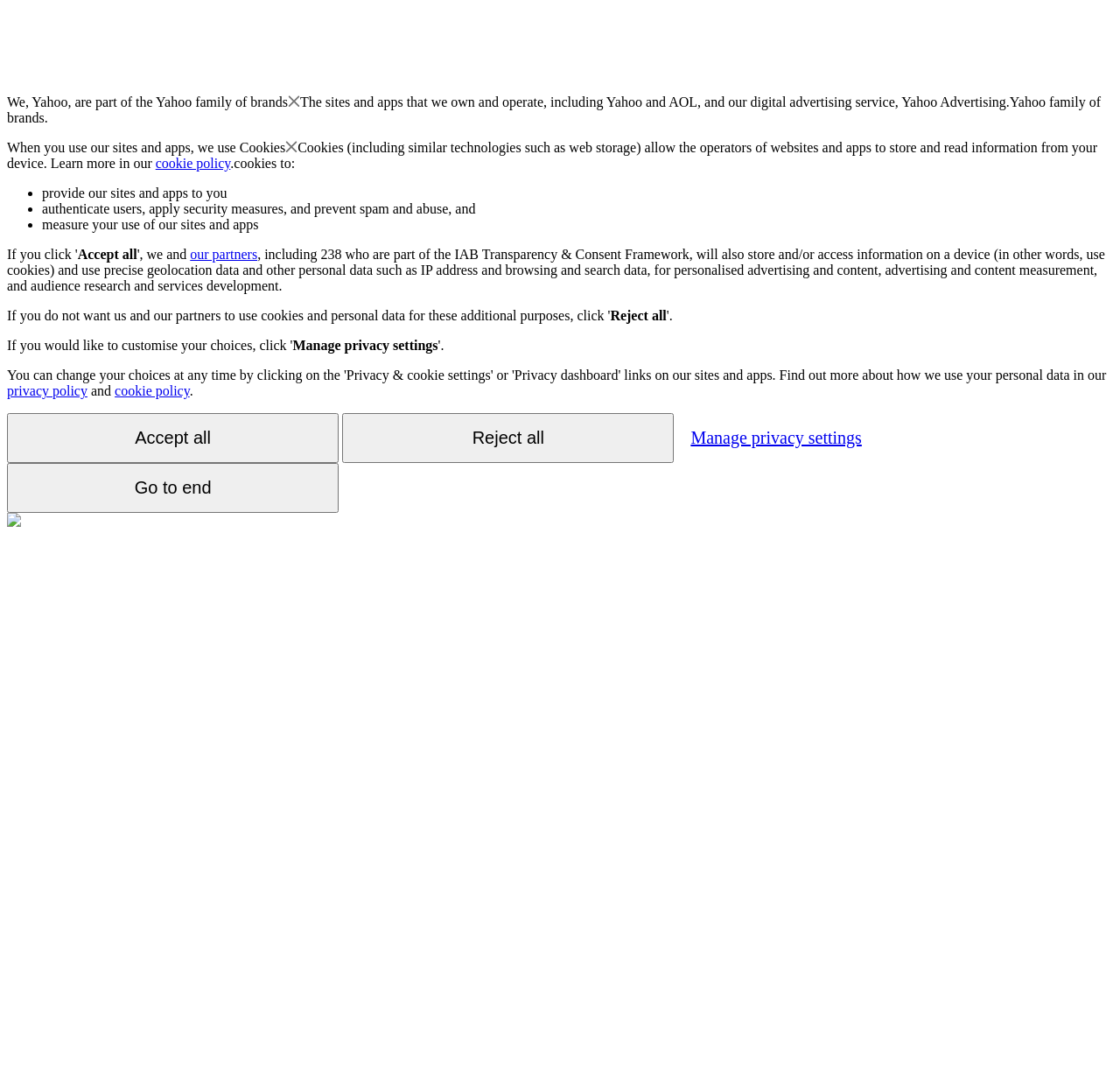Using the description "our partners", predict the bounding box of the relevant HTML element.

[0.17, 0.227, 0.23, 0.241]